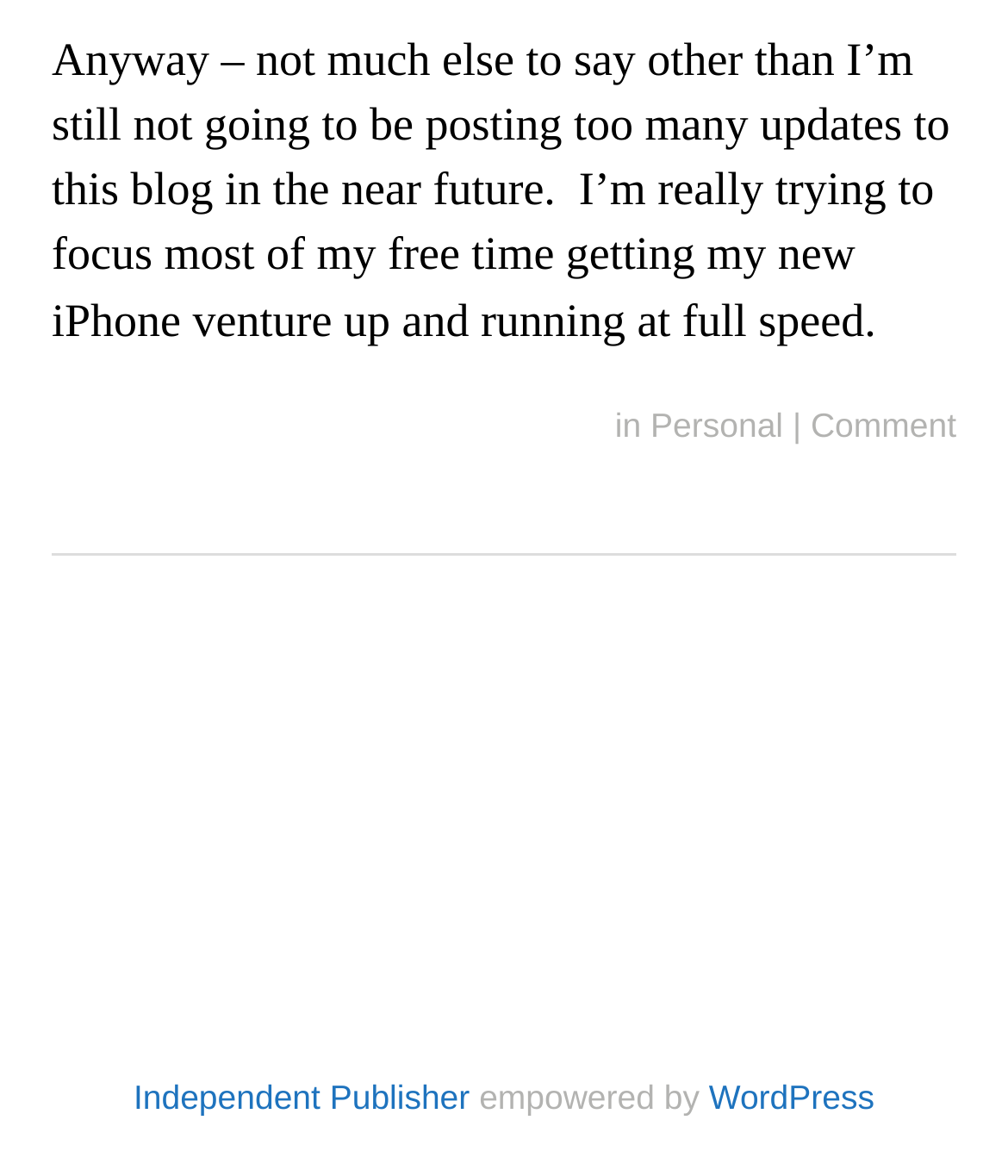What is the author's intention for the blog?
Answer the question with a detailed and thorough explanation.

The author mentions at the top of the page that they are not going to be posting too many updates to this blog in the near future, indicating their intention for the blog.